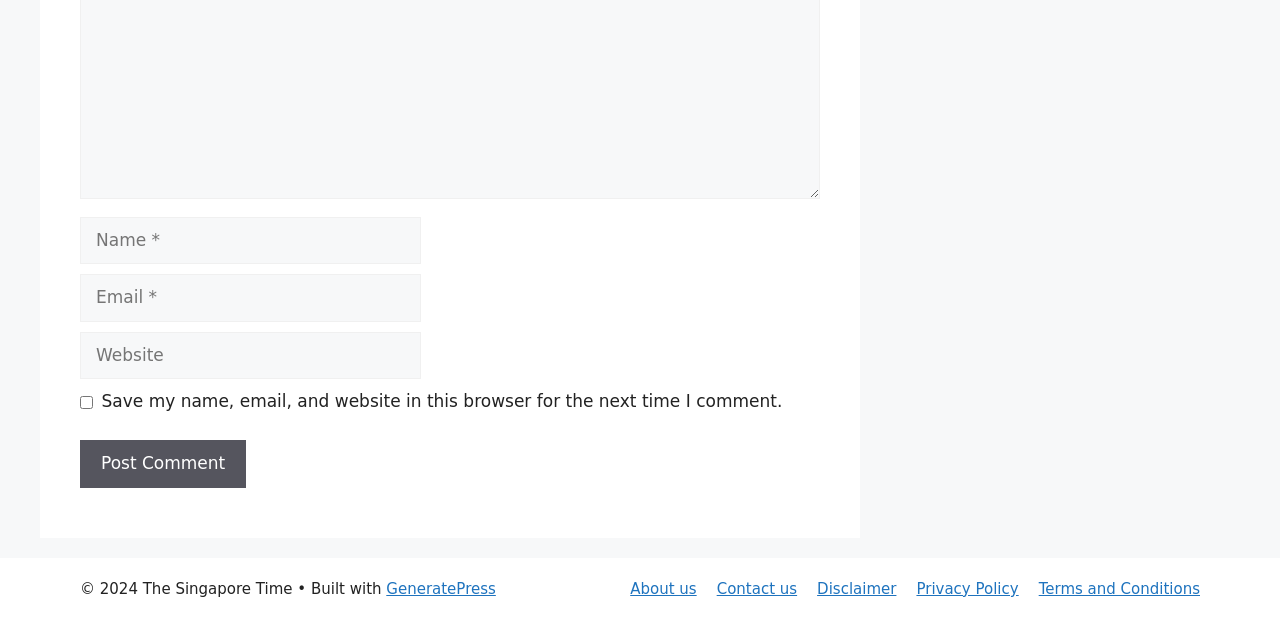Locate the UI element described by About us in the provided webpage screenshot. Return the bounding box coordinates in the format (top-left x, top-left y, bottom-right x, bottom-right y), ensuring all values are between 0 and 1.

[0.492, 0.935, 0.544, 0.964]